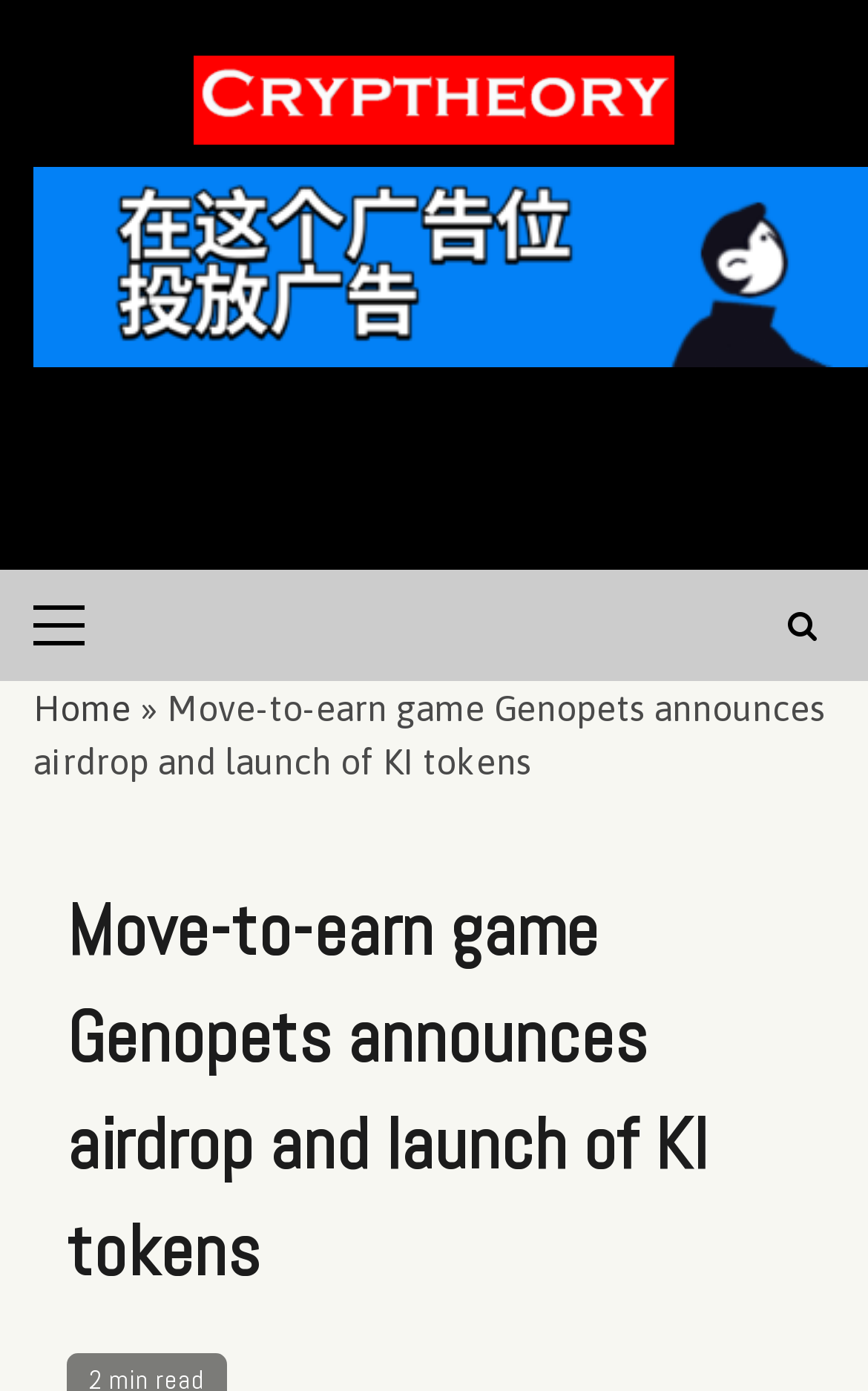For the element described, predict the bounding box coordinates as (top-left x, top-left y, bottom-right x, bottom-right y). All values should be between 0 and 1. Element description: Crypto Exchanges Info

[0.038, 0.59, 0.41, 0.619]